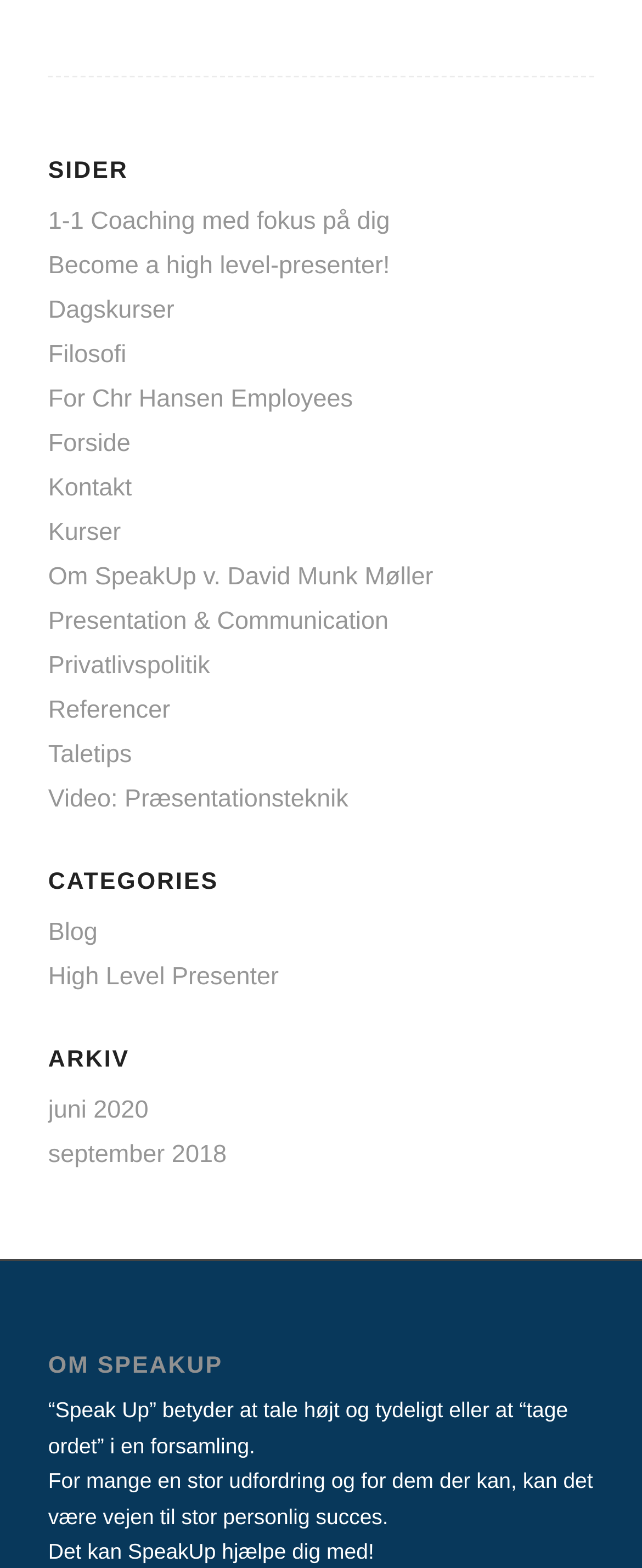How many categories are listed on the webpage?
Refer to the image and answer the question using a single word or phrase.

2